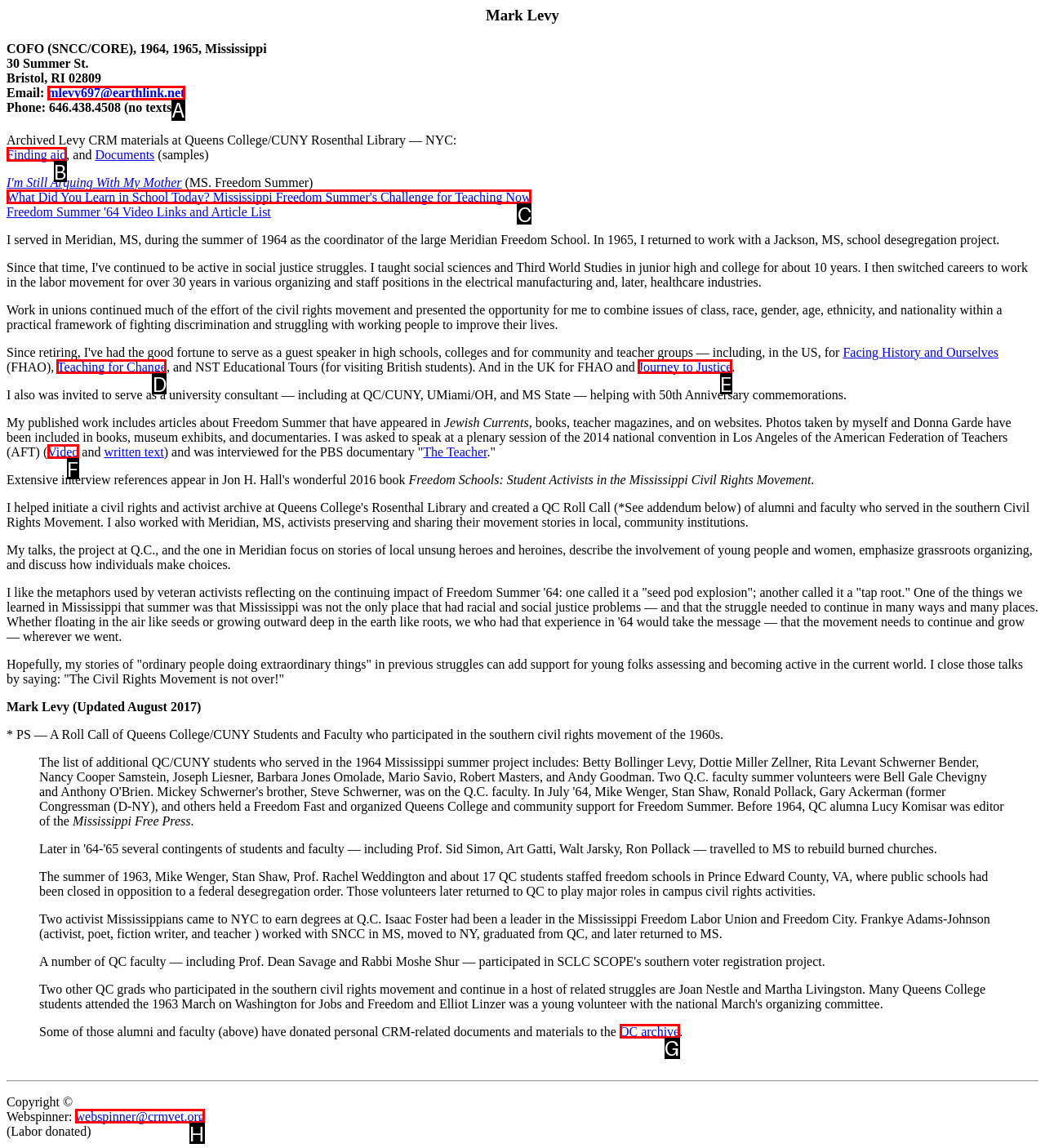Given the instruction: Visit the QC archive, which HTML element should you click on?
Answer with the letter that corresponds to the correct option from the choices available.

G